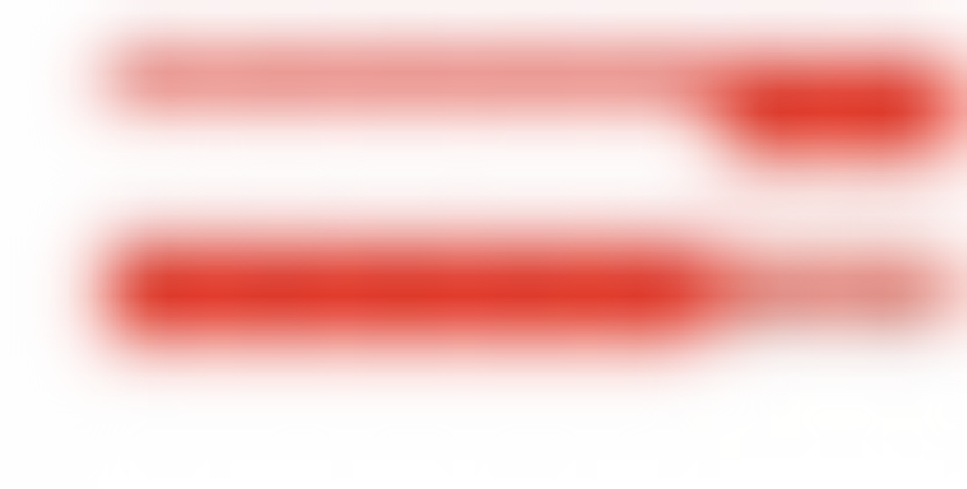Give a thorough explanation of the elements present in the image.

The image titled "RED BALL" showcases a vibrant red ball, captured in a dynamic and engaging way. The composition emphasizes the bright color, making it visually striking against the background. This image is likely part of a broader context relating to lessons or activities centered around the red ball, as indicated by the surrounding headings in the page. The visual elements suggest that it may represent key features or topics within an educational or recreational framework, potentially linked to thematic lessons involving the color red and its associated activities. This image is positioned prominently within the content, drawing the viewer’s attention and sparking interest in the related lessons or resources.